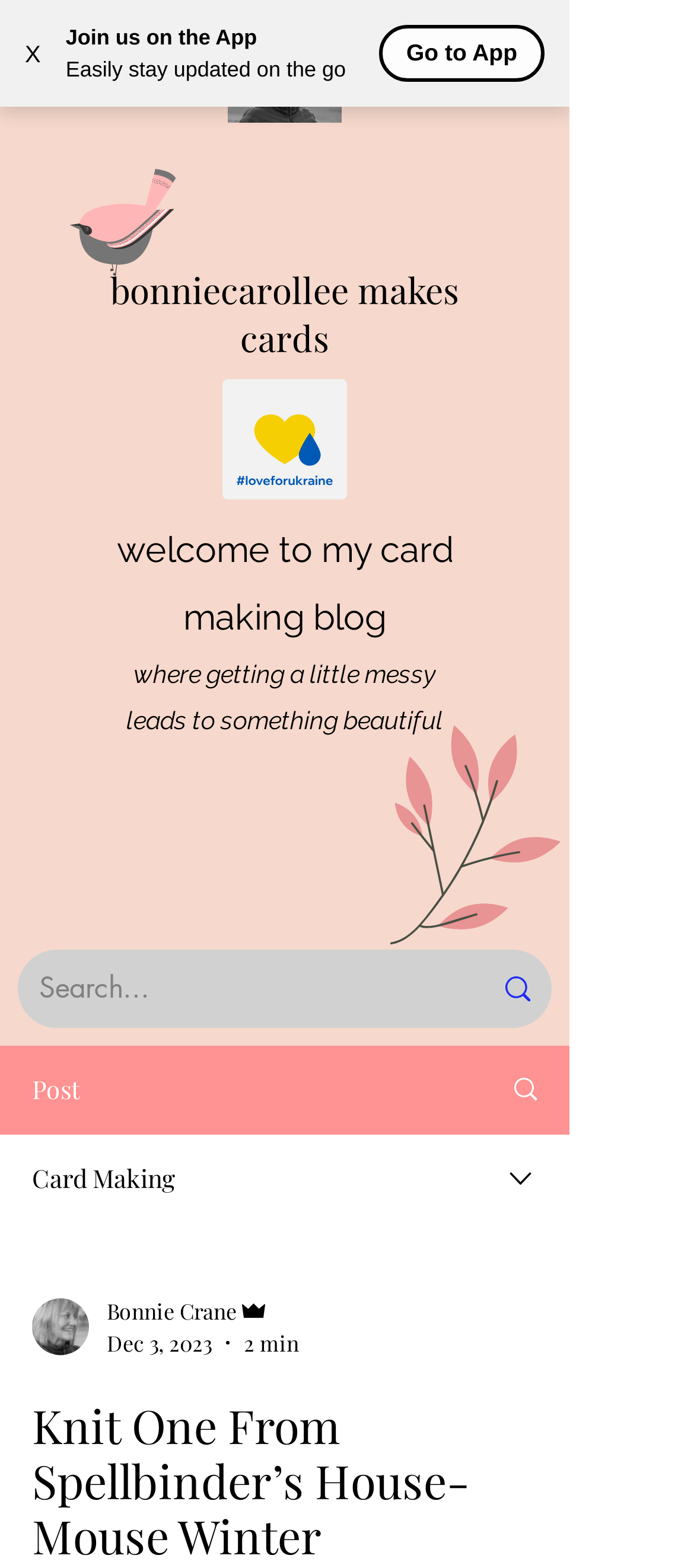Can you look at the image and give a comprehensive answer to the question:
What is the date of the blog post?

I obtained this answer by looking at the generic element with the text 'Dec 3, 2023', which appears to be the date of the blog post.